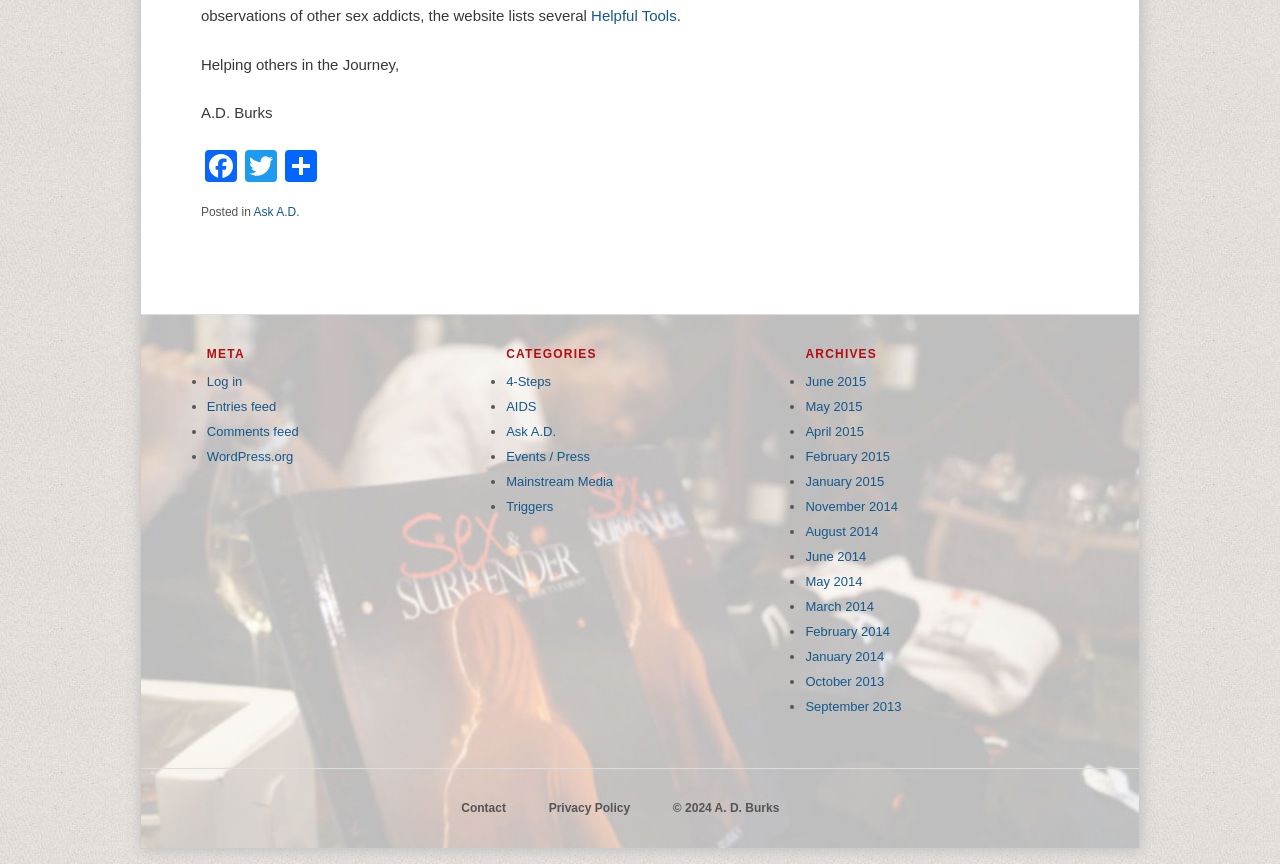What is the category 'Ask A.D.' under?
Utilize the information in the image to give a detailed answer to the question.

The category 'Ask A.D.' is found under the heading 'CATEGORIES' with bounding box coordinates [0.395, 0.393, 0.604, 0.429].